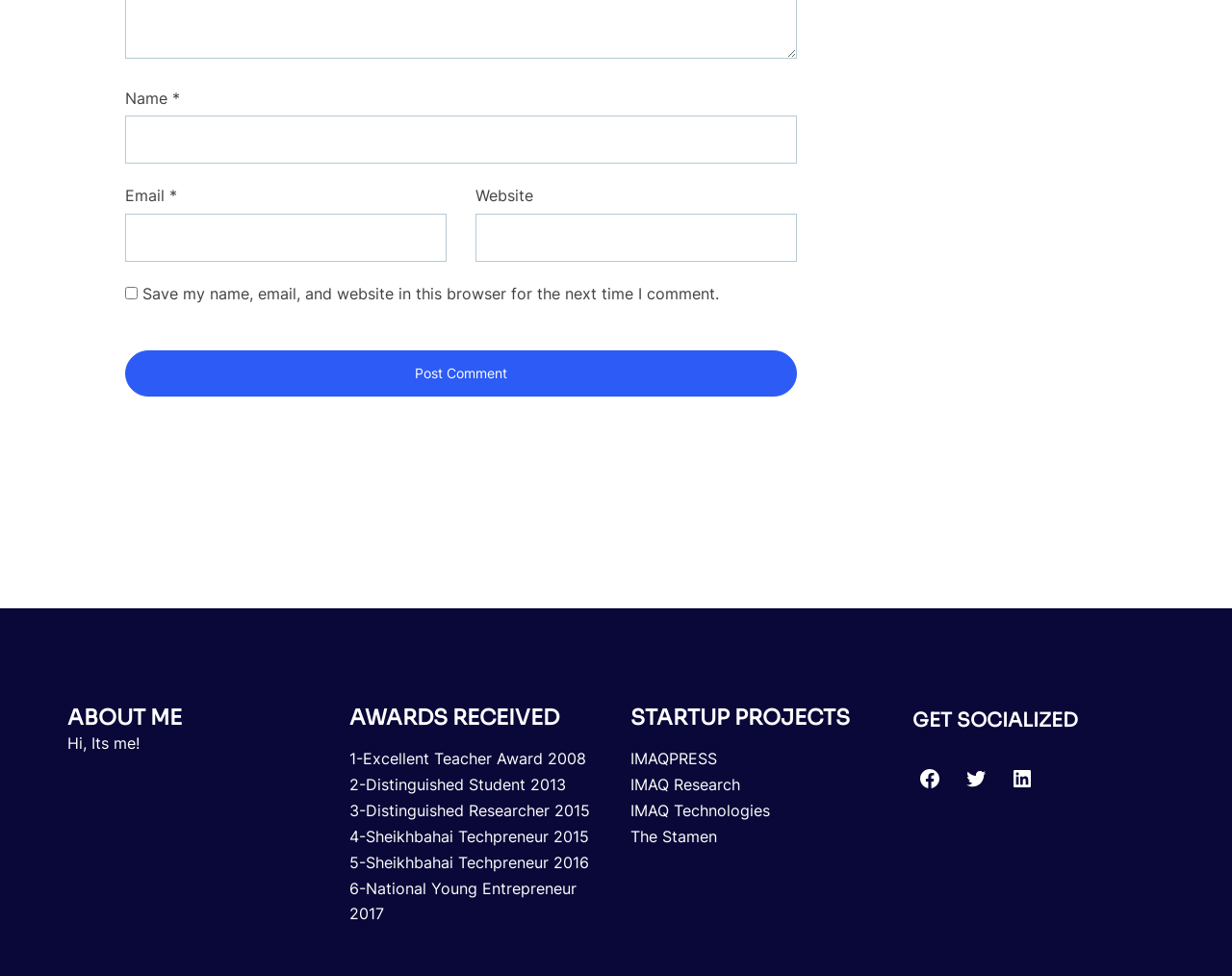Answer the question using only a single word or phrase: 
What is the author's profession?

Teacher